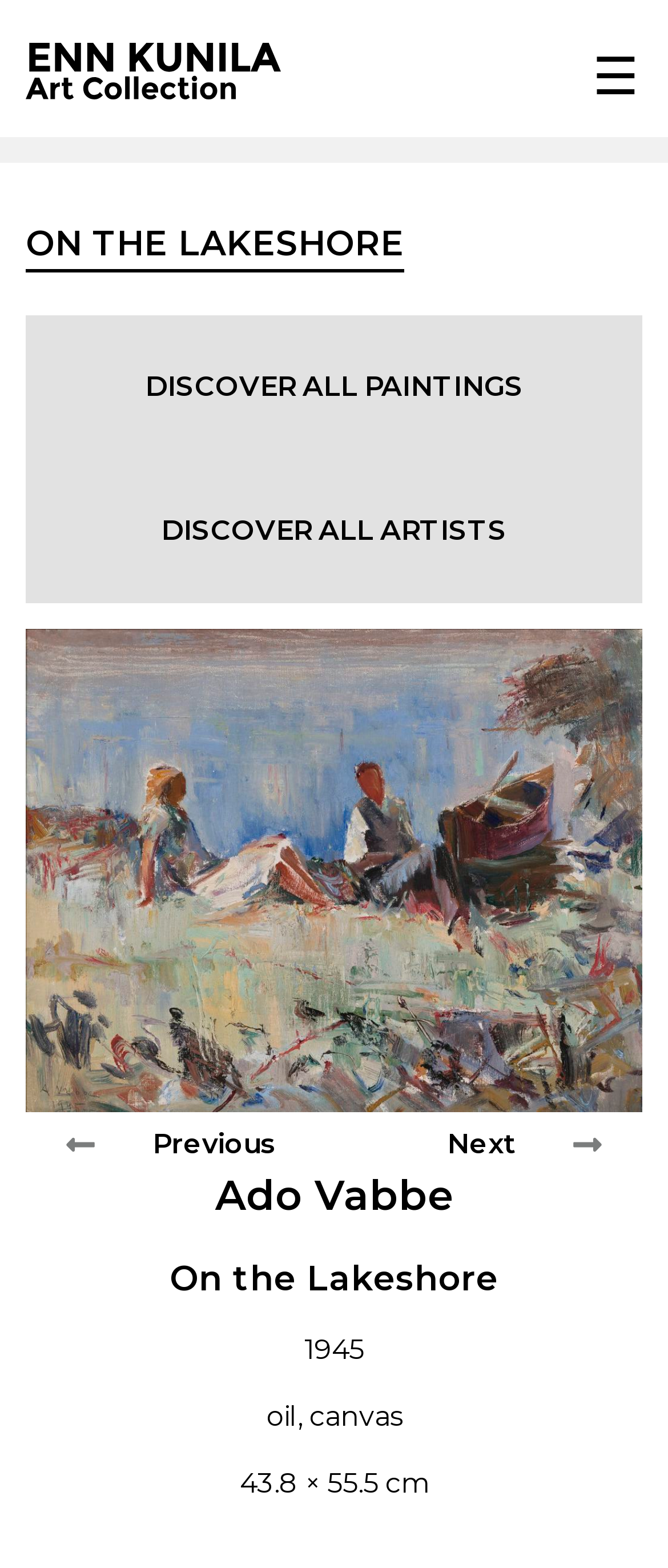Explain the webpage's layout and main content in detail.

This webpage is about Enn Kunila's art collection, specifically showcasing a painting titled "On the Lakeshore" by Ado Vabbe, created in 1945. The painting's details are displayed, including the medium (oil, canvas) and dimensions (43.8 × 55.5 cm).

At the top left corner, there is a logo image with a link. Next to it, there is a button with a hamburger menu icon. A search textbox is located in the top center, accompanied by a search button with a magnifying glass icon.

The main navigation menu is situated below the search bar, featuring links to various sections, including COLLECTION, ABOUT, EXHIBITIONS, IN MEDIA, DOCUMENTARY, PUBLICATIONS, LEARN, and CONTACT.

The painting's title, "ON THE LAKESHORE", is displayed prominently in a heading. Below it, there are two buttons: "DISCOVER ALL PAINTINGS" and "DISCOVER ALL ARTISTS". A list of artist names, including JOHANN KÖLER, E.K.F. VON GEBHARDT, and others, is displayed in a vertical column, separated by horizontal lines.

At the bottom of the page, there are navigation links to move to the previous or next item, accompanied by arrow icons. The artist's name, "Ado Vabbe", and the painting's details are displayed in a concise format.